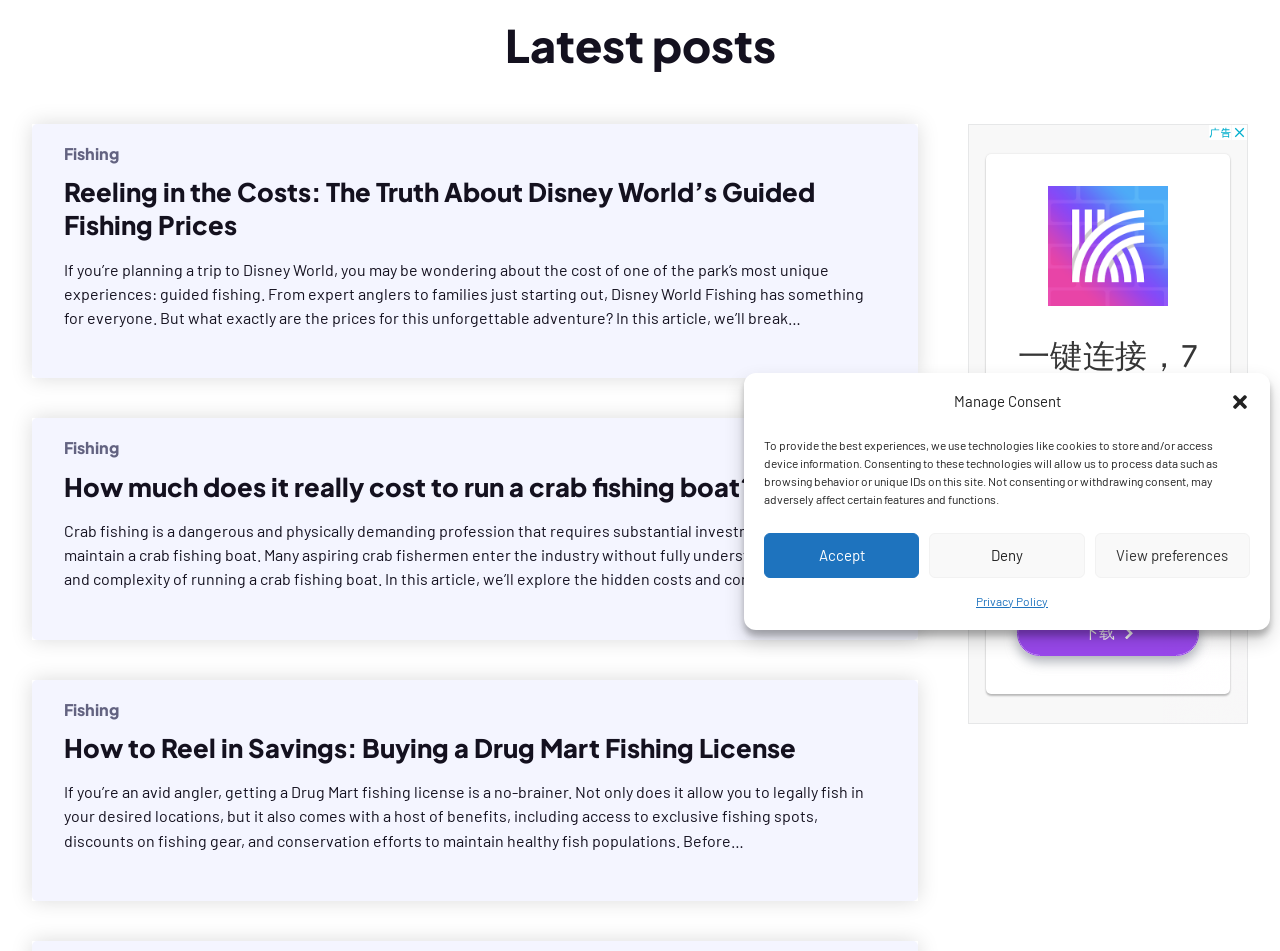Given the element description: "Cover Band", predict the bounding box coordinates of the UI element it refers to, using four float numbers between 0 and 1, i.e., [left, top, right, bottom].

None